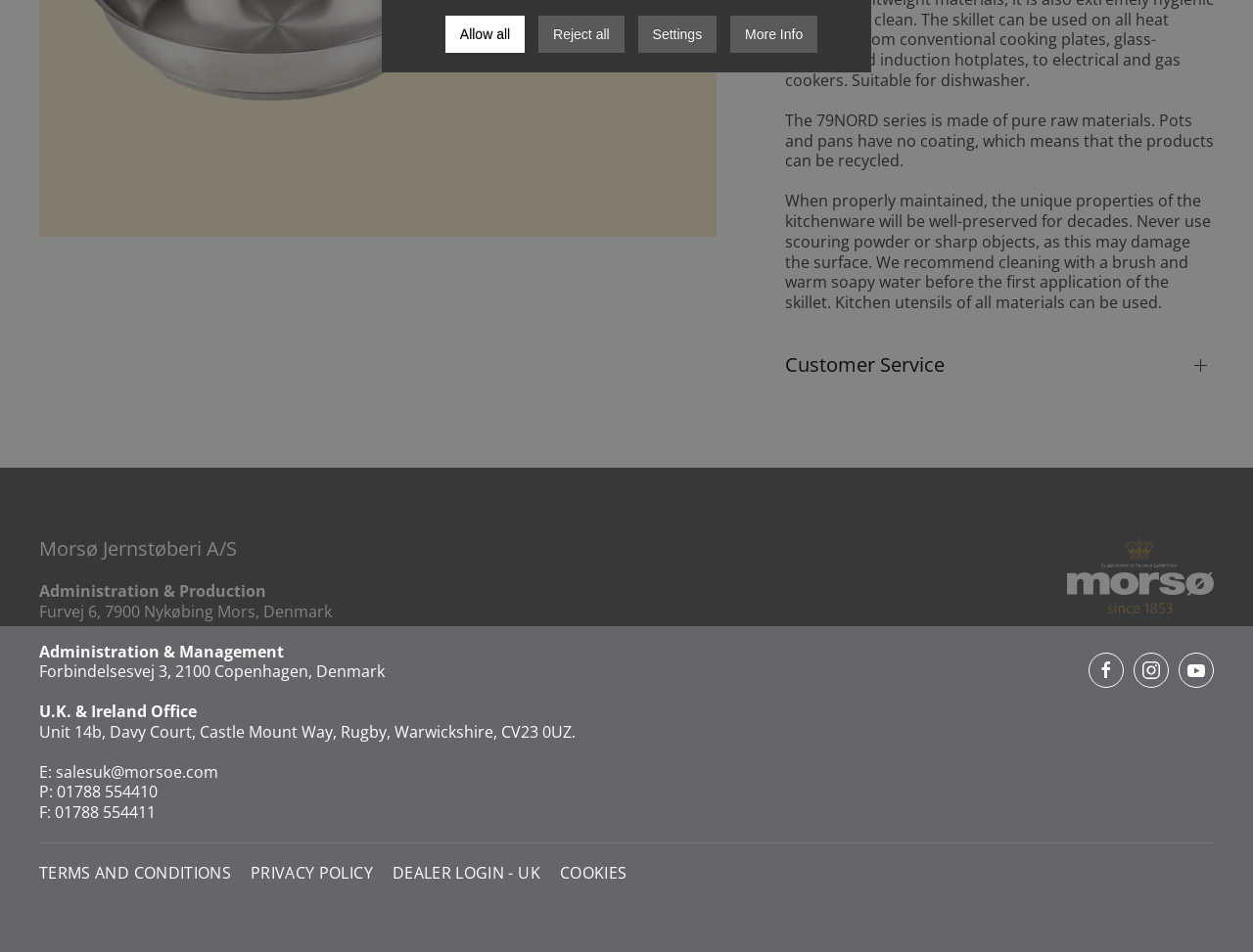Using the description: "Privacy Policy", determine the UI element's bounding box coordinates. Ensure the coordinates are in the format of four float numbers between 0 and 1, i.e., [left, top, right, bottom].

[0.2, 0.907, 0.298, 0.928]